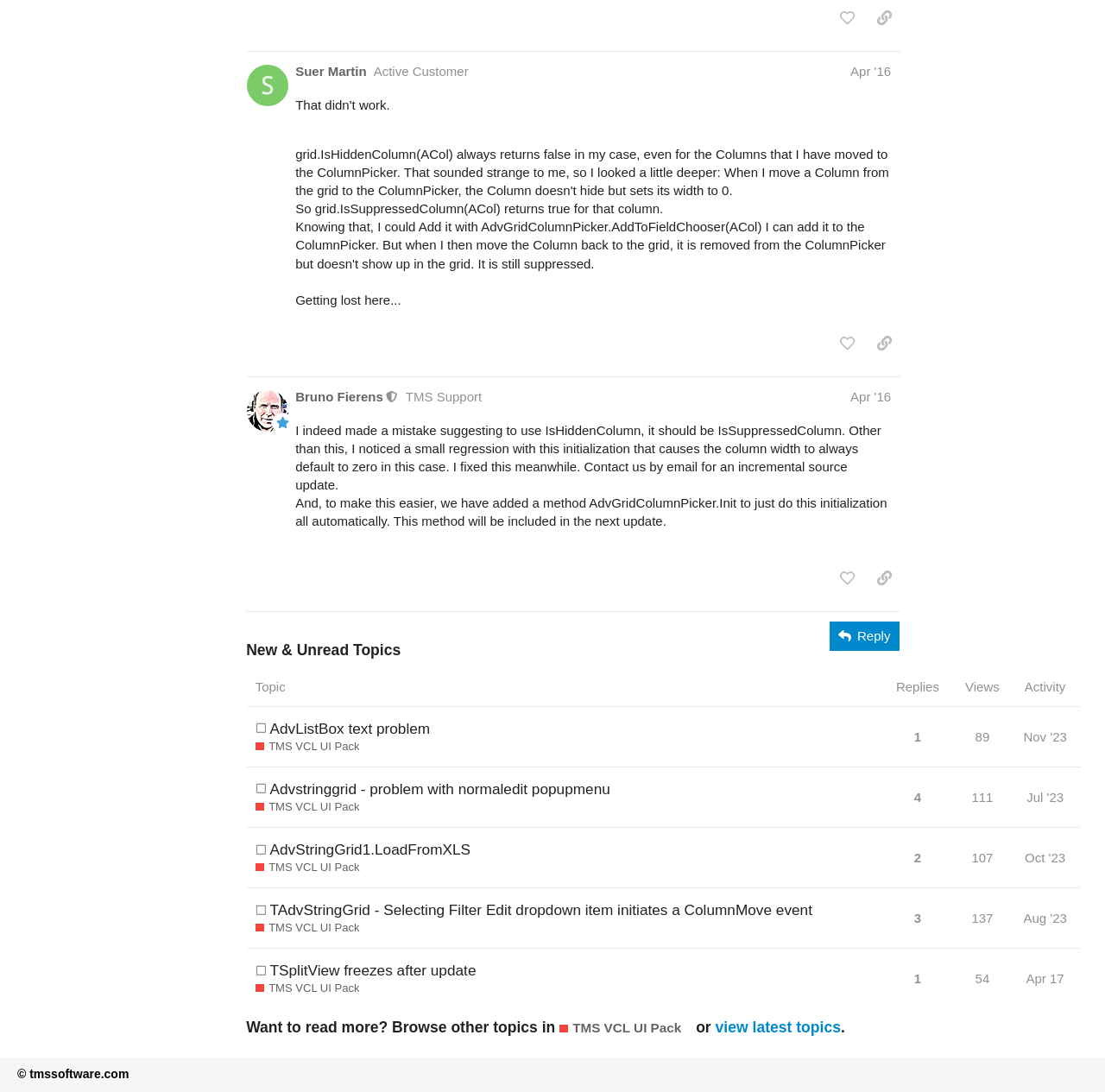What is the view count of the topic 'AdvStringGrid1.LoadFromXLS TMS VCL UI Pack'?
Look at the image and construct a detailed response to the question.

I found the topic 'AdvStringGrid1.LoadFromXLS TMS VCL UI Pack' in the table 'New & Unread Topics'. The gridcell '107' indicates that this topic has been viewed 107 times.